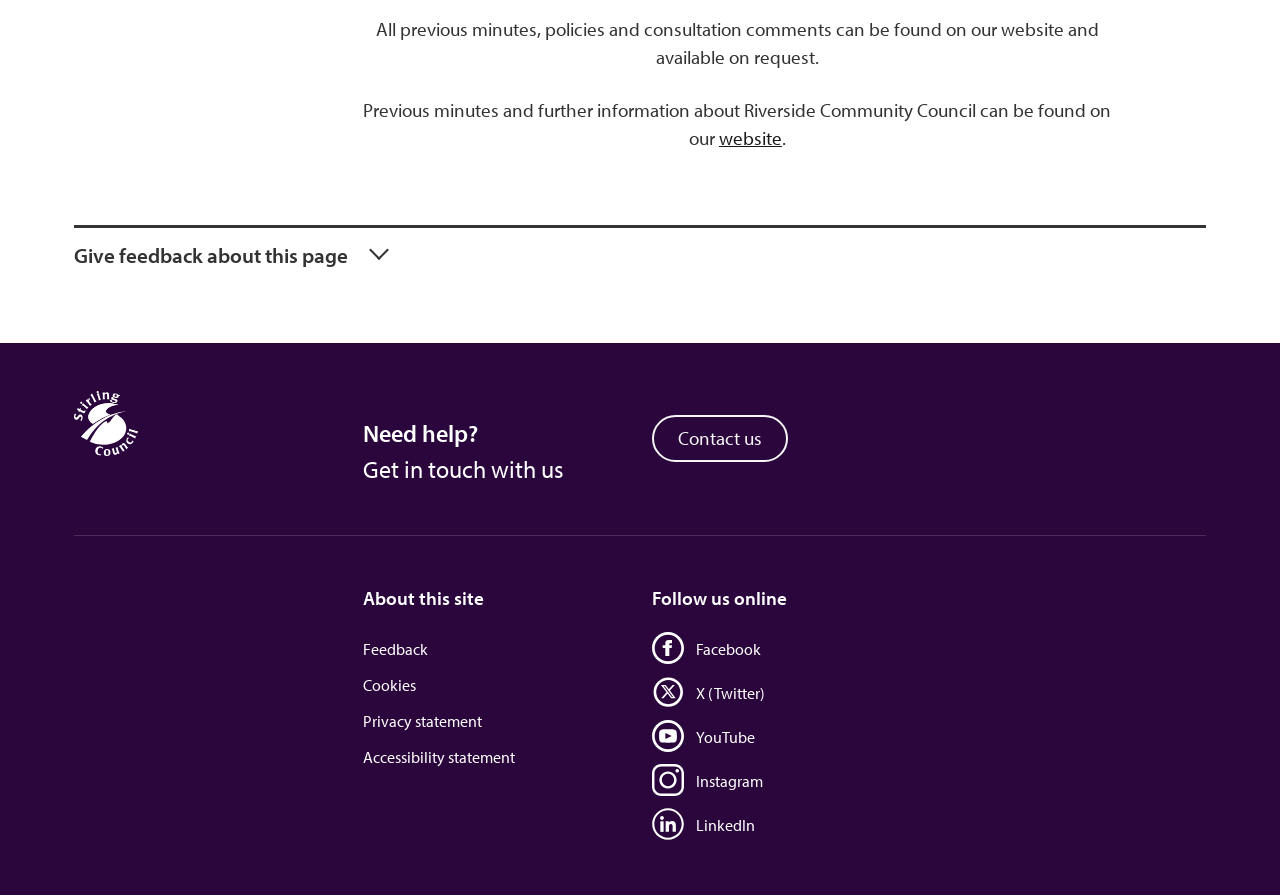Please find the bounding box coordinates of the clickable region needed to complete the following instruction: "Search for something". The bounding box coordinates must consist of four float numbers between 0 and 1, i.e., [left, top, right, bottom].

None